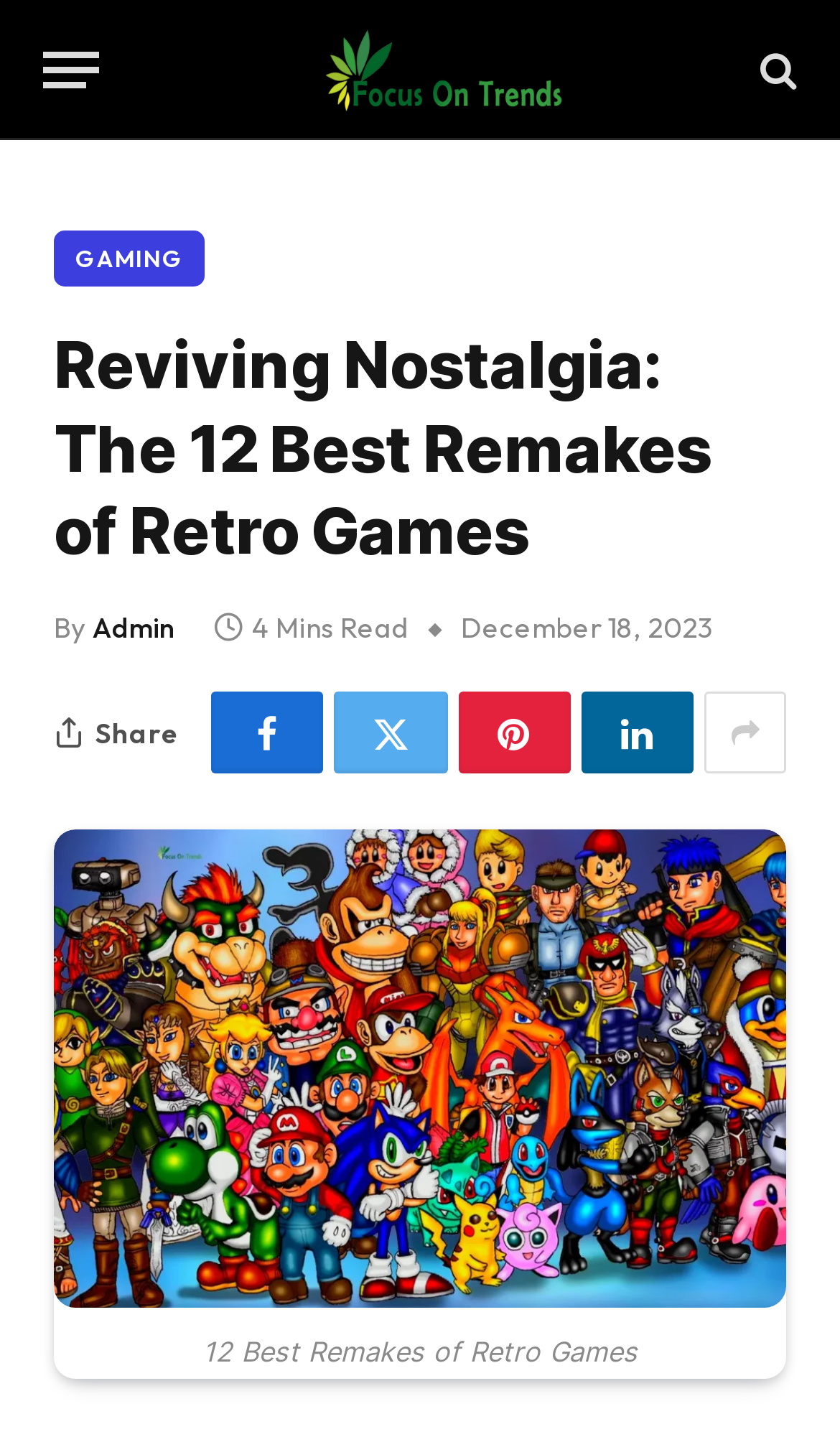How many social media sharing options are available?
Provide a comprehensive and detailed answer to the question.

I counted the number of social media sharing links available on the webpage, which are Facebook, Twitter, LinkedIn, Pinterest, and another unknown platform, so there are 5 social media sharing options available.